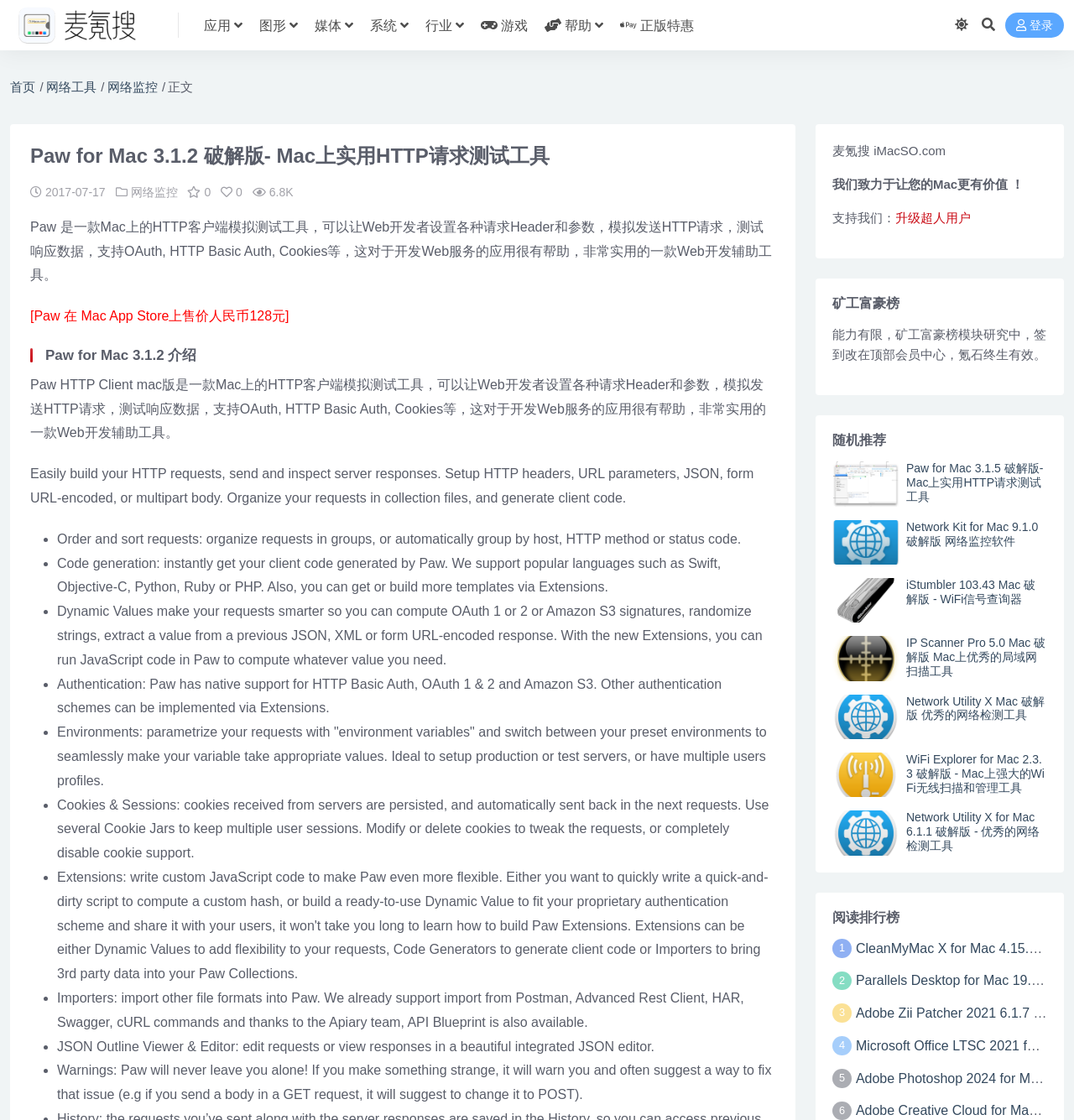Could you specify the bounding box coordinates for the clickable section to complete the following instruction: "click the login button"?

[0.936, 0.011, 0.991, 0.033]